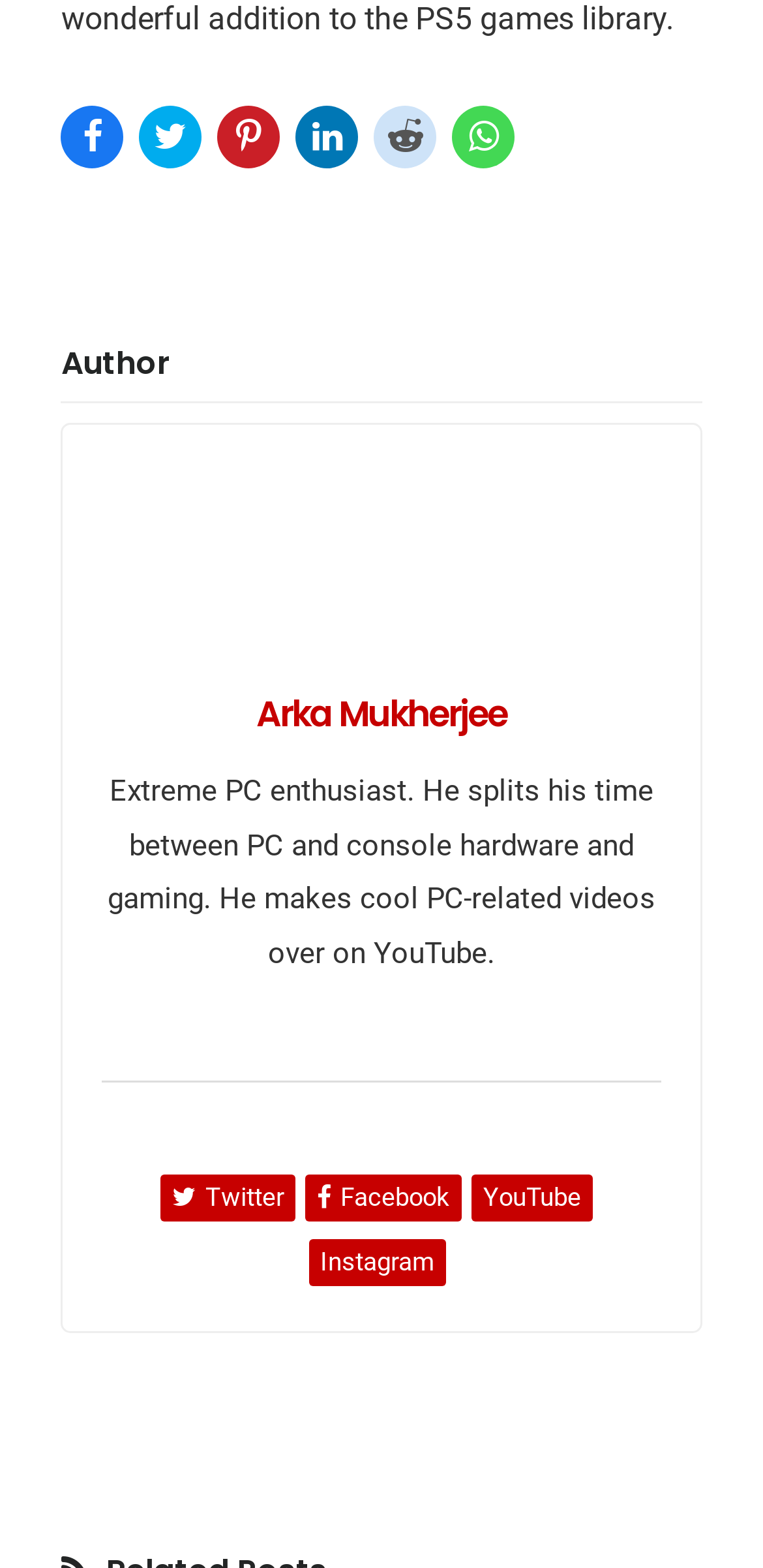What social media platforms does the author use?
Provide a detailed and well-explained answer to the question.

The webpage provides links to the author's social media profiles, including Twitter, Facebook, YouTube, and Instagram, indicating that the author is active on these platforms.